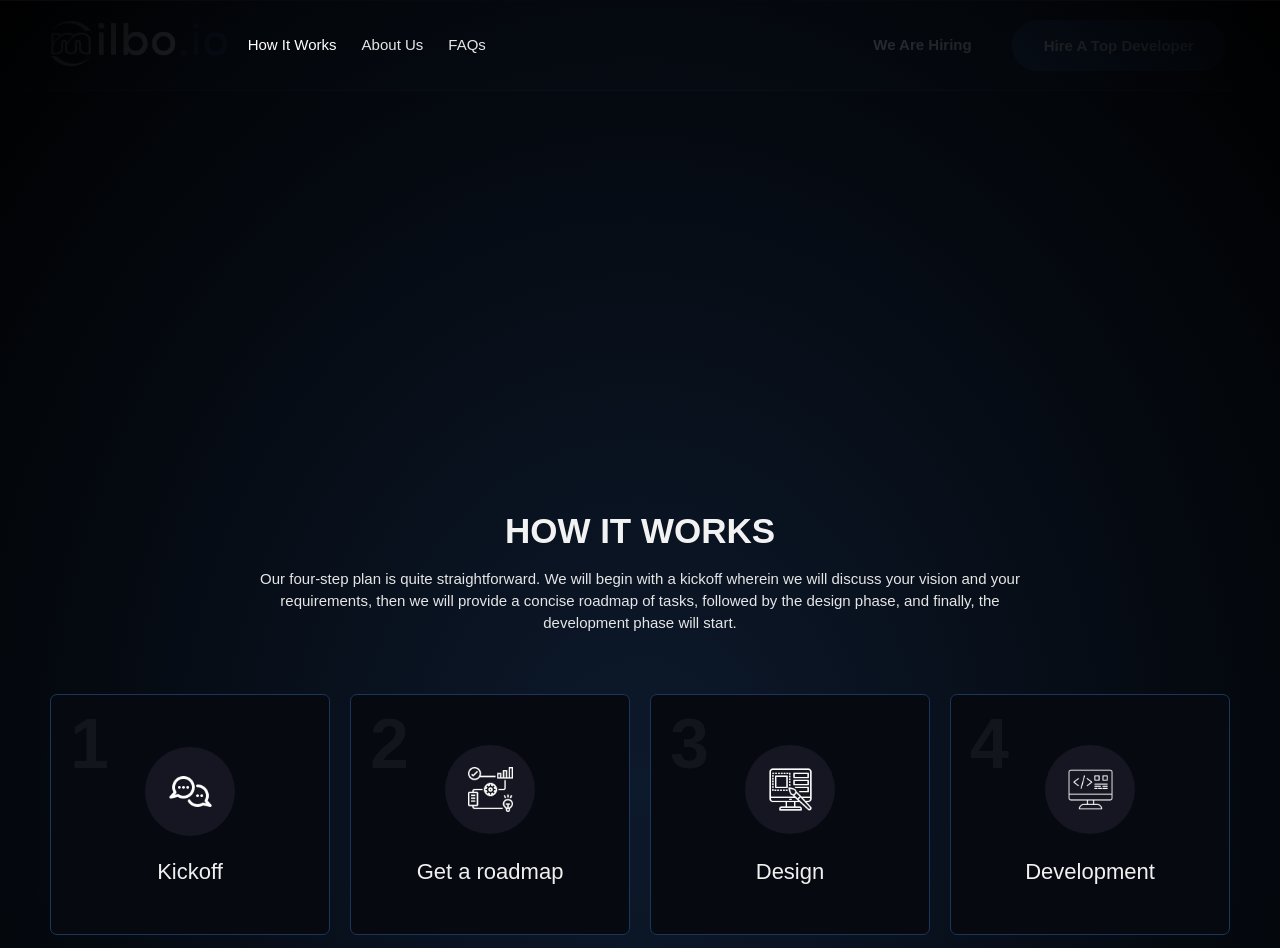Offer an extensive depiction of the webpage and its key elements.

The webpage is about "How It Works" at milbo, a company that provides development services. At the top left corner, there is a milbo logo, which is an image linked to the company's homepage. Next to the logo, there are four navigation links: "How It Works", "About Us", "FAQs", and "We Are Hiring". 

On the right side of the navigation links, there is another link "Hire A Top Developer". Below the navigation links, there is a prominent heading "HOW IT WORKS" that spans almost the entire width of the page. 

Under the heading, there is a paragraph of text that explains the four-step plan of milbo's development process, which includes a kickoff, providing a roadmap, design, and development phases. 

Below the paragraph, there are four numbered headings, each with a corresponding title: "1. Kickoff", "2. Get a roadmap", "3. Design", and "4. Development". These headings are arranged in a vertical column, with each heading aligned to the left side of the page.